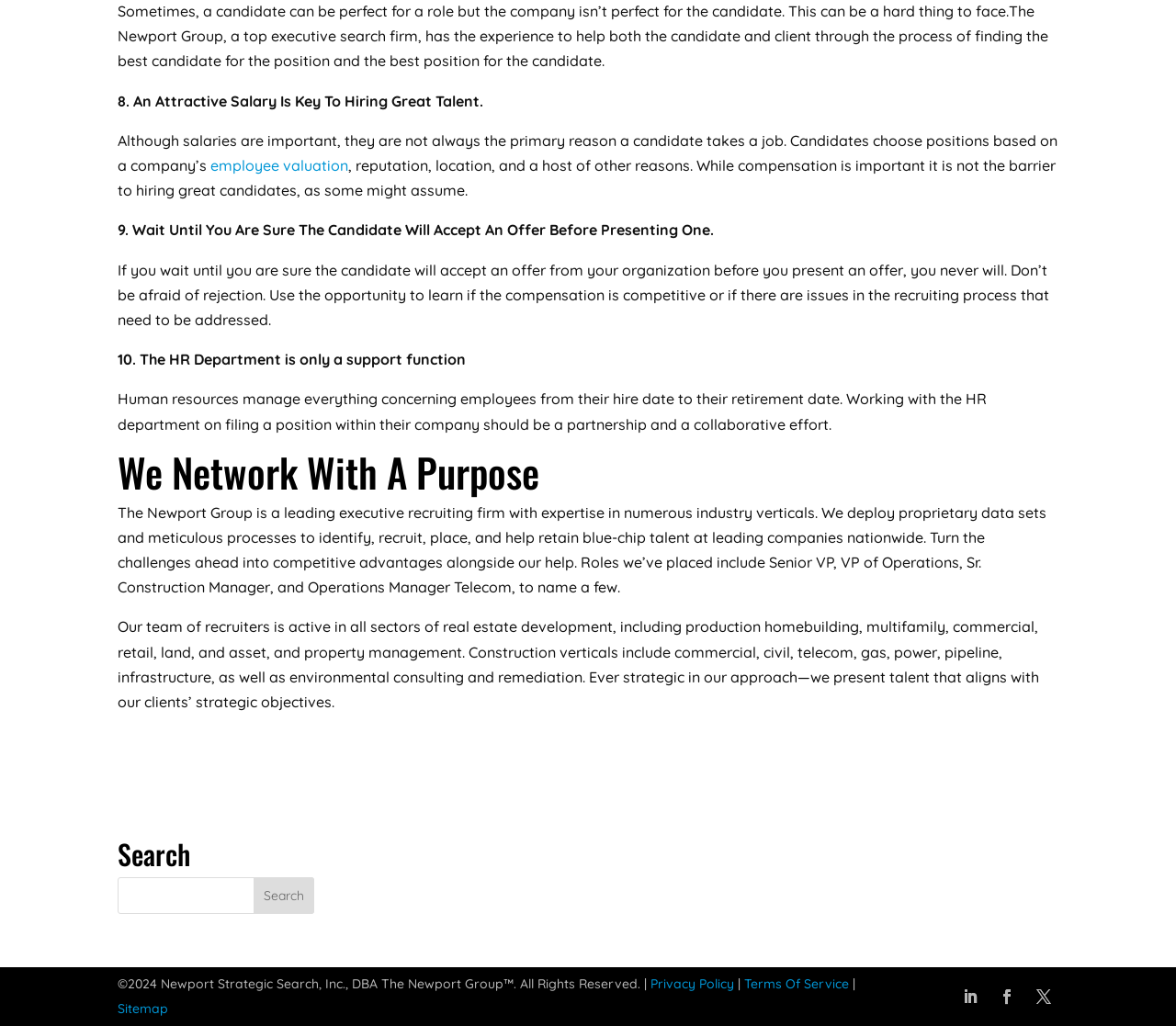Identify the bounding box coordinates of the section to be clicked to complete the task described by the following instruction: "Learn more about employee valuation". The coordinates should be four float numbers between 0 and 1, formatted as [left, top, right, bottom].

[0.179, 0.152, 0.296, 0.17]